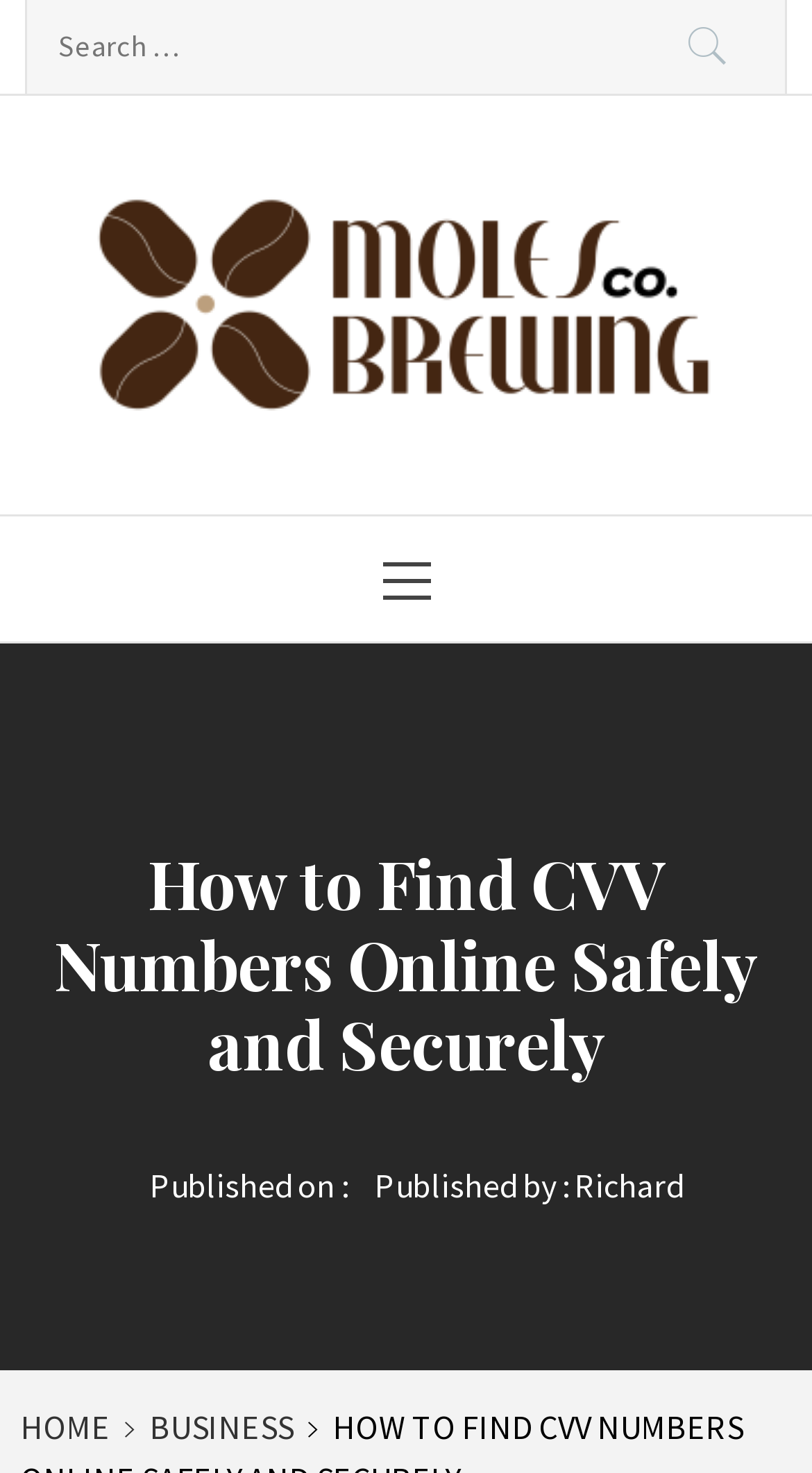Given the element description Moles Brewing Co, specify the bounding box coordinates of the corresponding UI element in the format (top-left x, top-left y, bottom-right x, bottom-right y). All values must be between 0 and 1.

[0.051, 0.109, 0.844, 0.181]